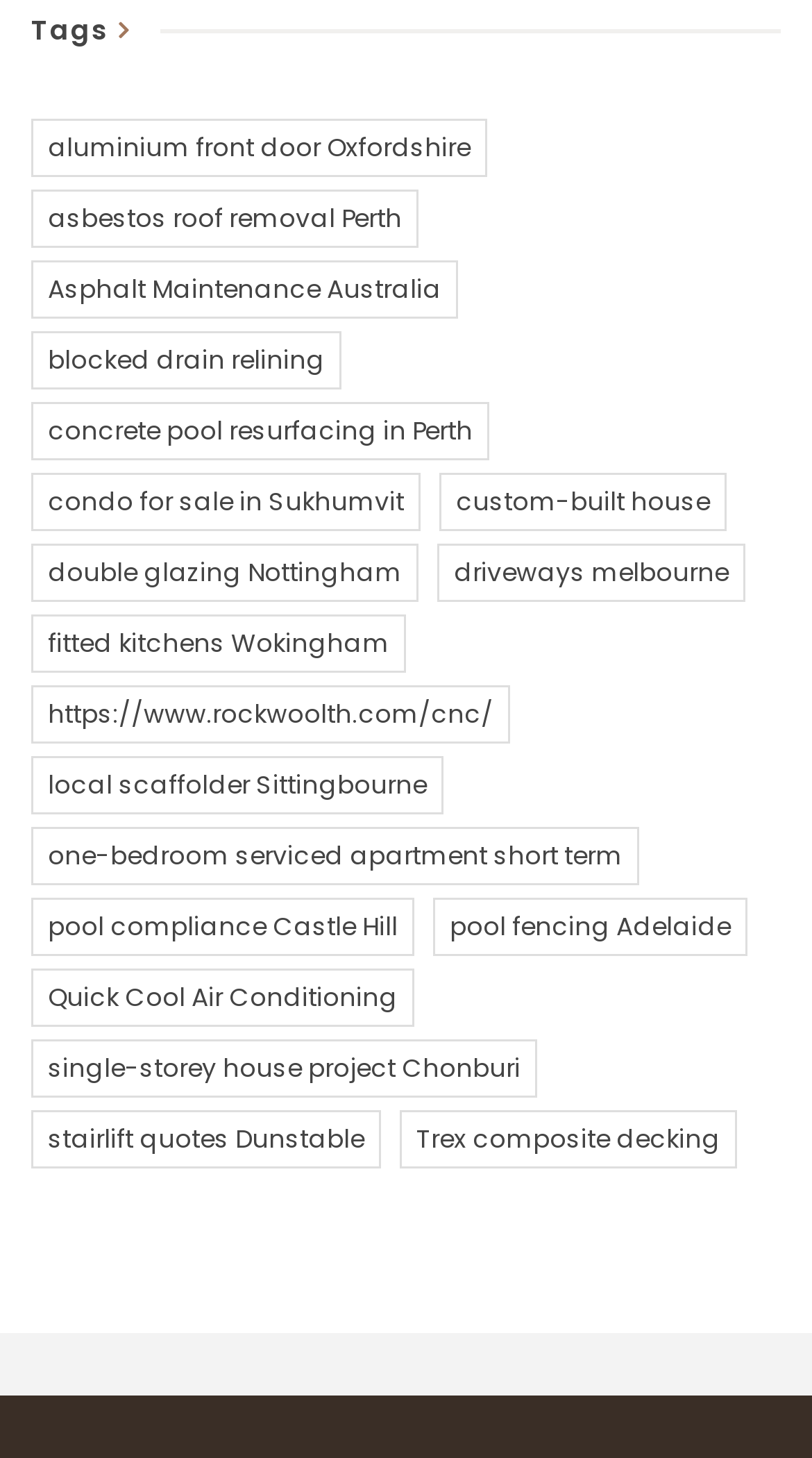Determine the bounding box coordinates of the clickable region to execute the instruction: "visit Asphalt Maintenance Australia". The coordinates should be four float numbers between 0 and 1, denoted as [left, top, right, bottom].

[0.038, 0.178, 0.564, 0.218]